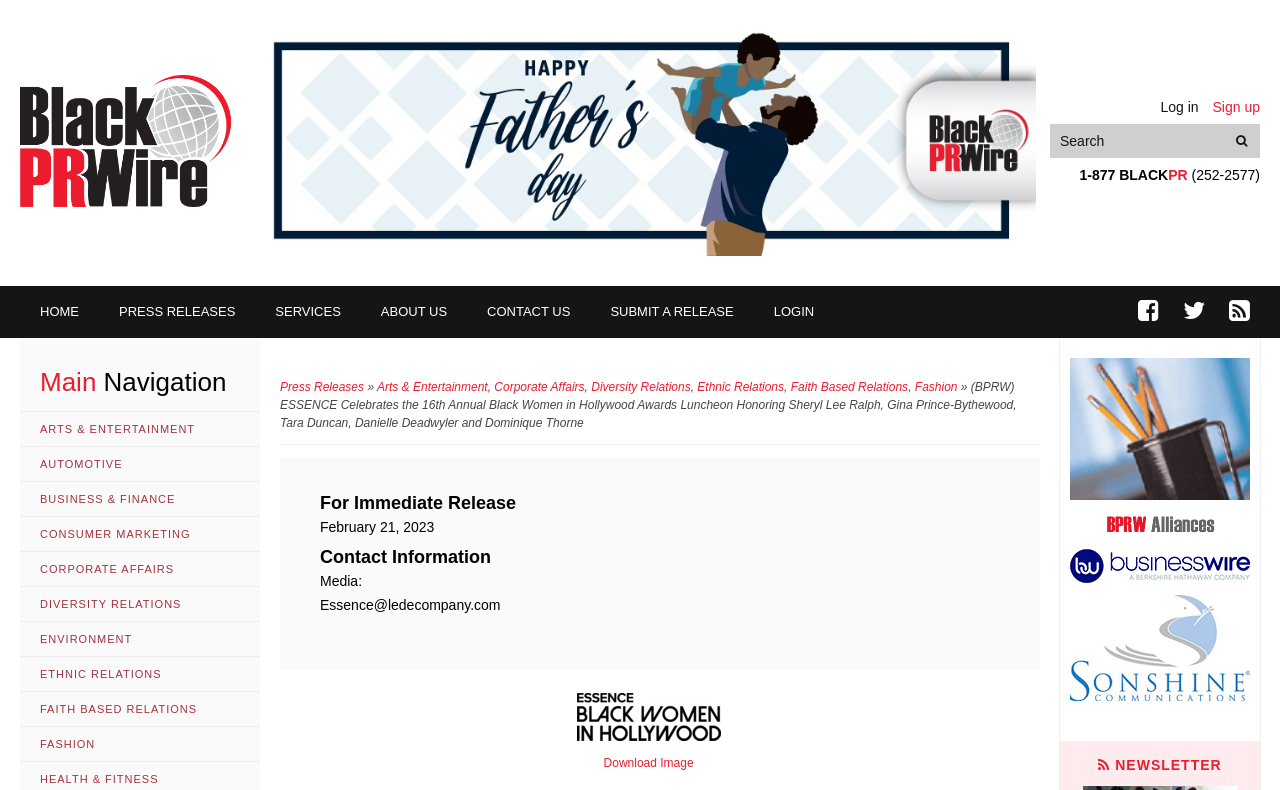Please determine the bounding box coordinates of the element's region to click for the following instruction: "Click on 'CCTV and Camera System'".

None